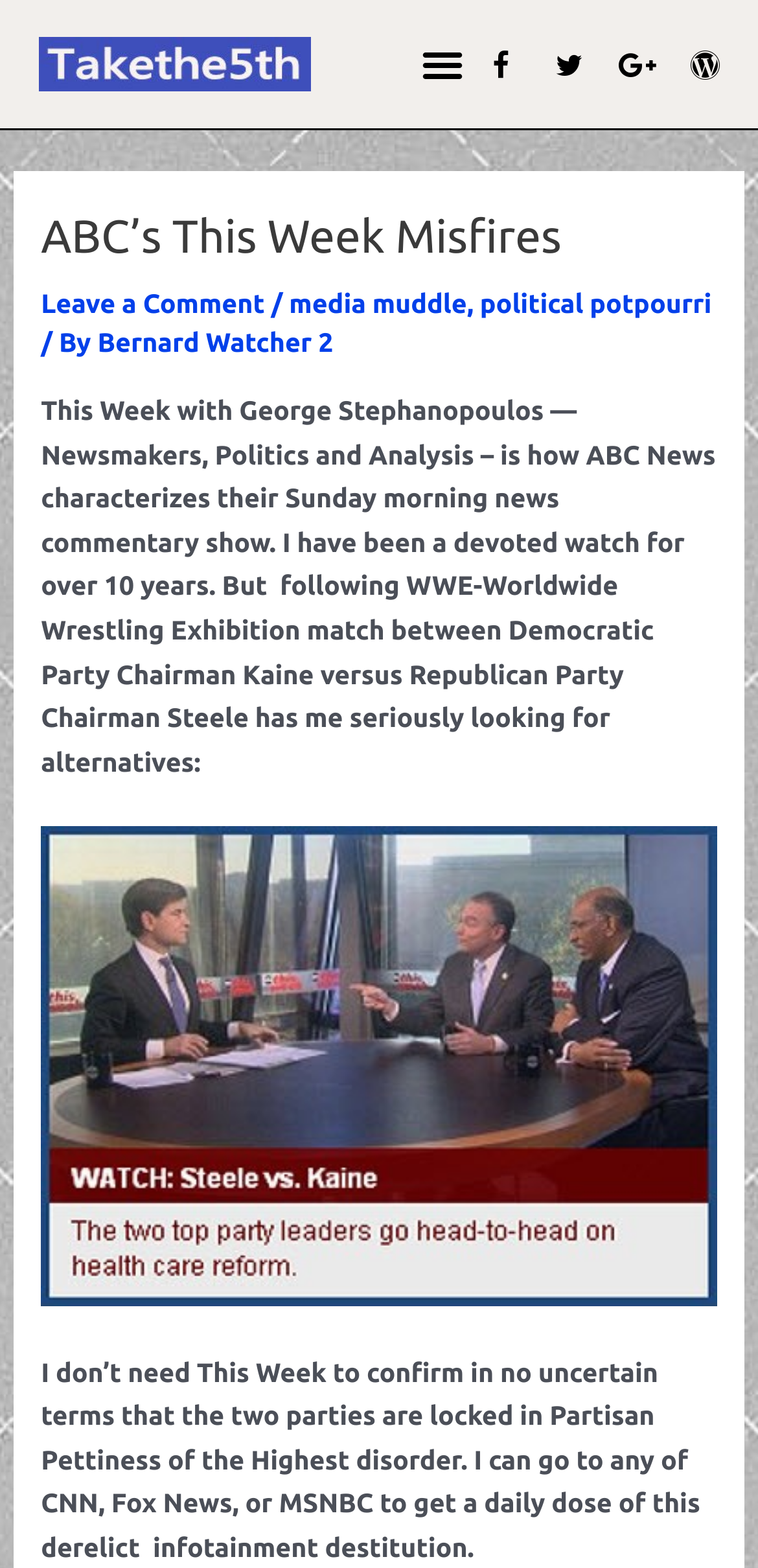Identify and extract the main heading of the webpage.

ABC’s This Week Misfires